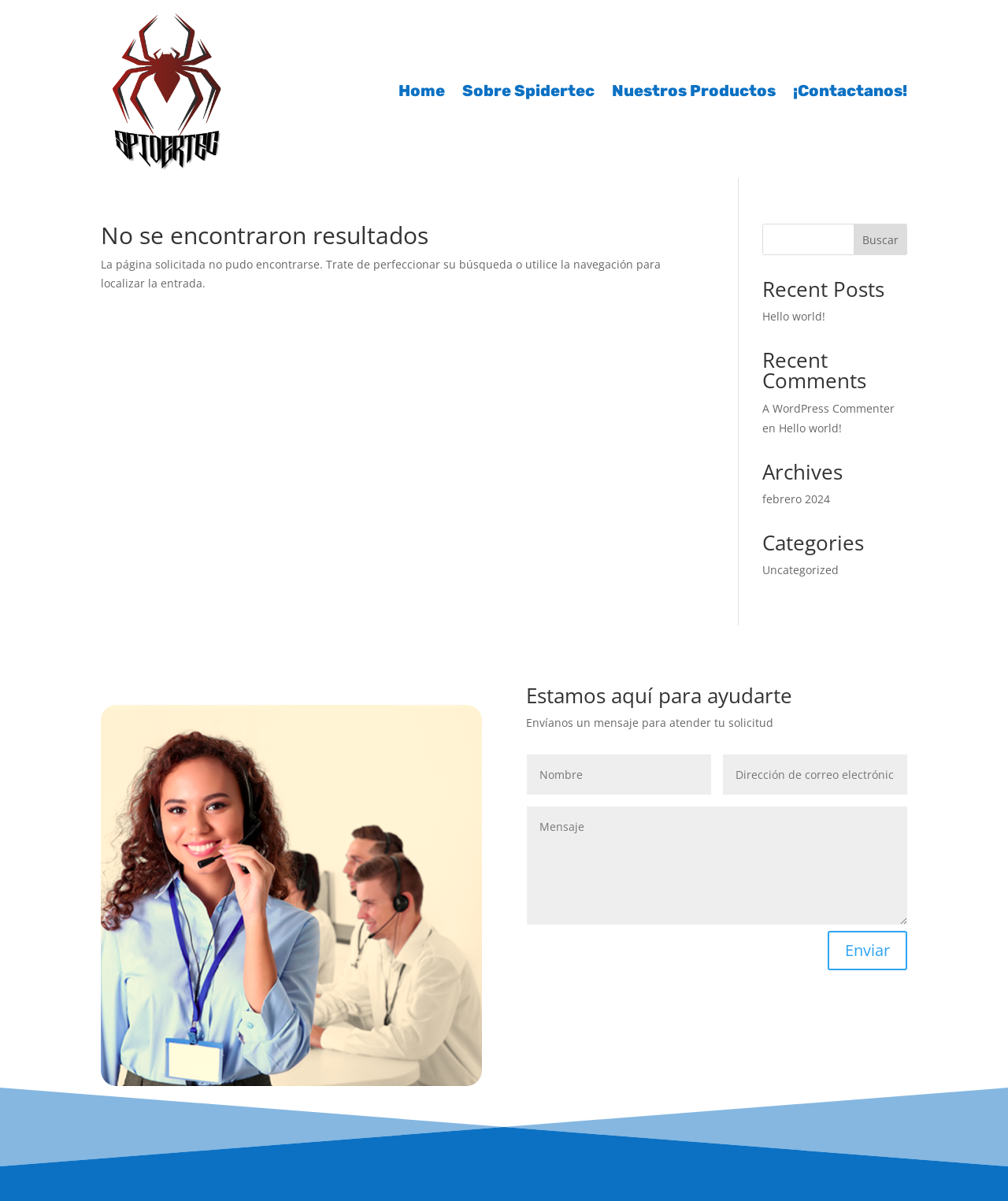Please find and report the bounding box coordinates of the element to click in order to perform the following action: "Send a message". The coordinates should be expressed as four float numbers between 0 and 1, in the format [left, top, right, bottom].

[0.821, 0.775, 0.9, 0.808]